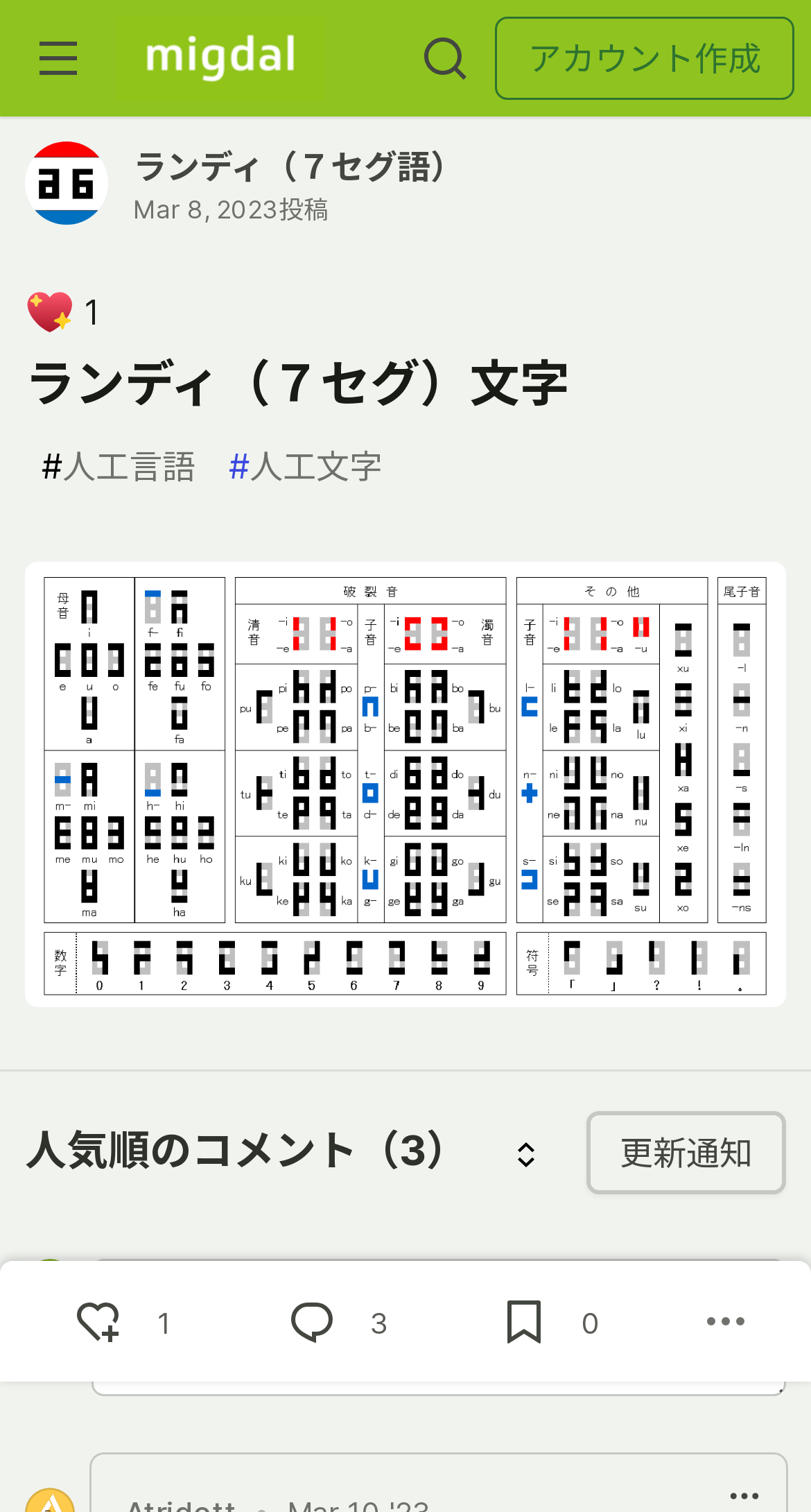Kindly determine the bounding box coordinates of the area that needs to be clicked to fulfill this instruction: "Learn about Our Team".

None